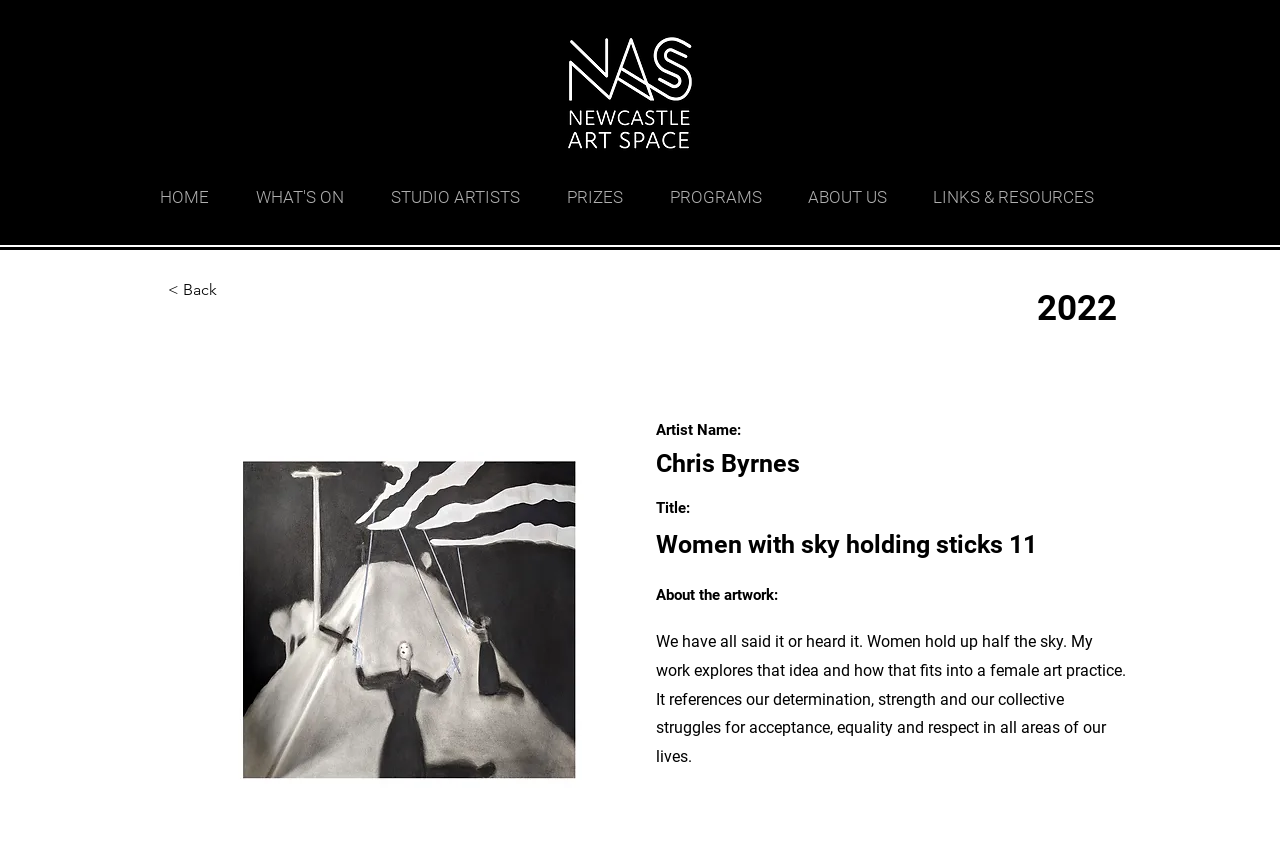What social media platforms are linked?
Refer to the screenshot and answer in one word or phrase.

googlePlaces, facebook